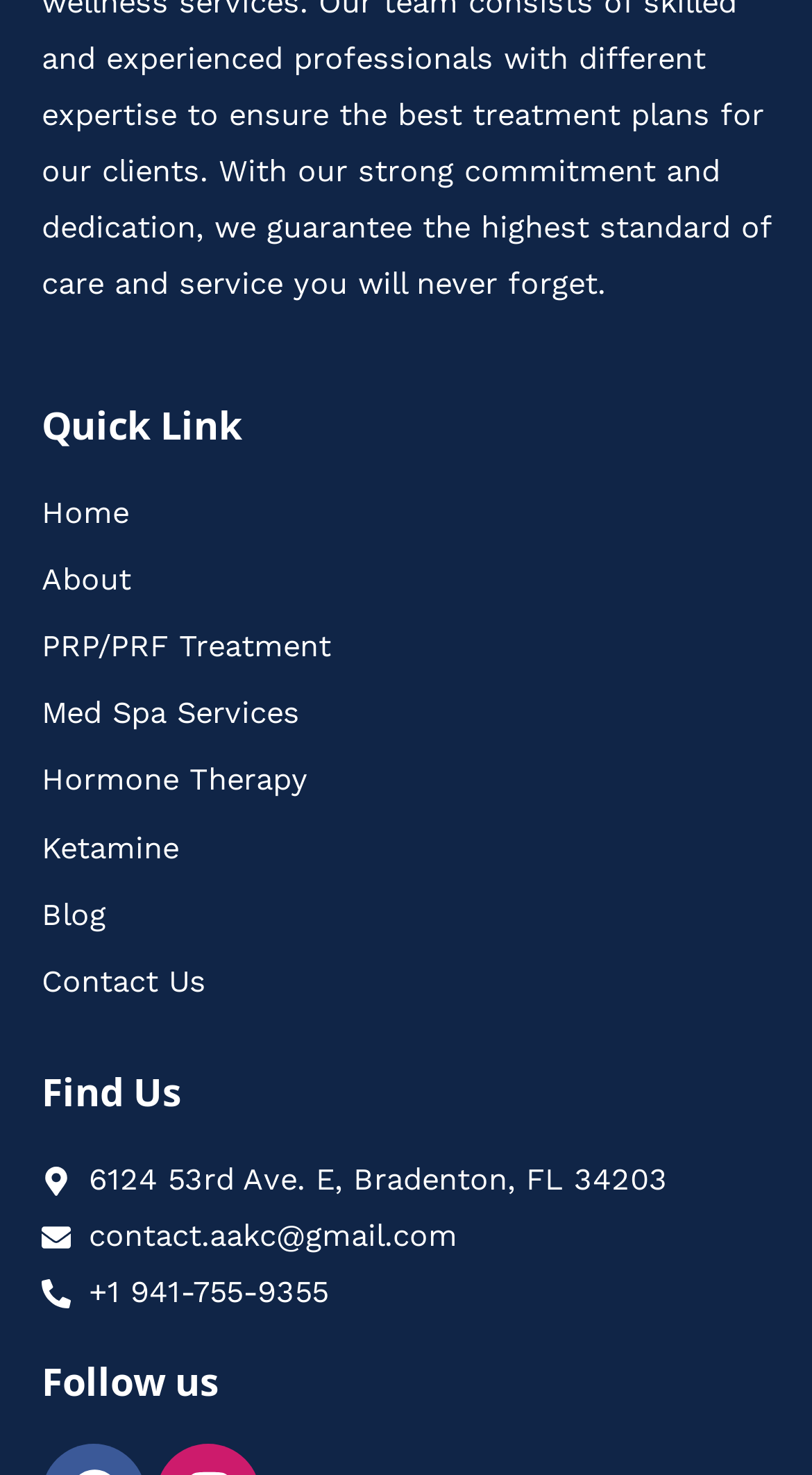Find the bounding box coordinates of the element to click in order to complete this instruction: "Read the Blog". The bounding box coordinates must be four float numbers between 0 and 1, denoted as [left, top, right, bottom].

[0.051, 0.601, 0.949, 0.639]